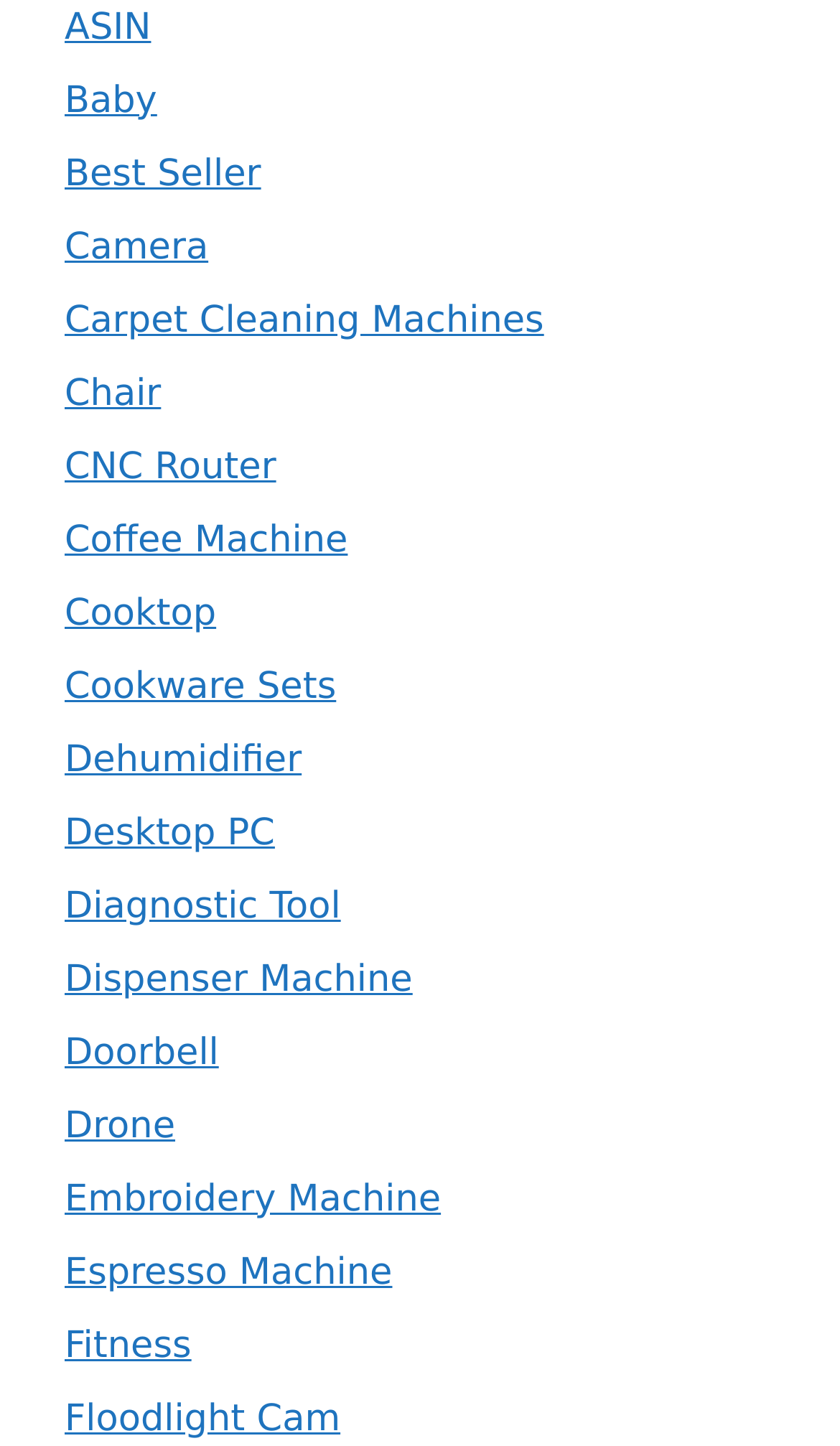Provide a one-word or short-phrase answer to the question:
Is there a category for 'Fitness'?

Yes